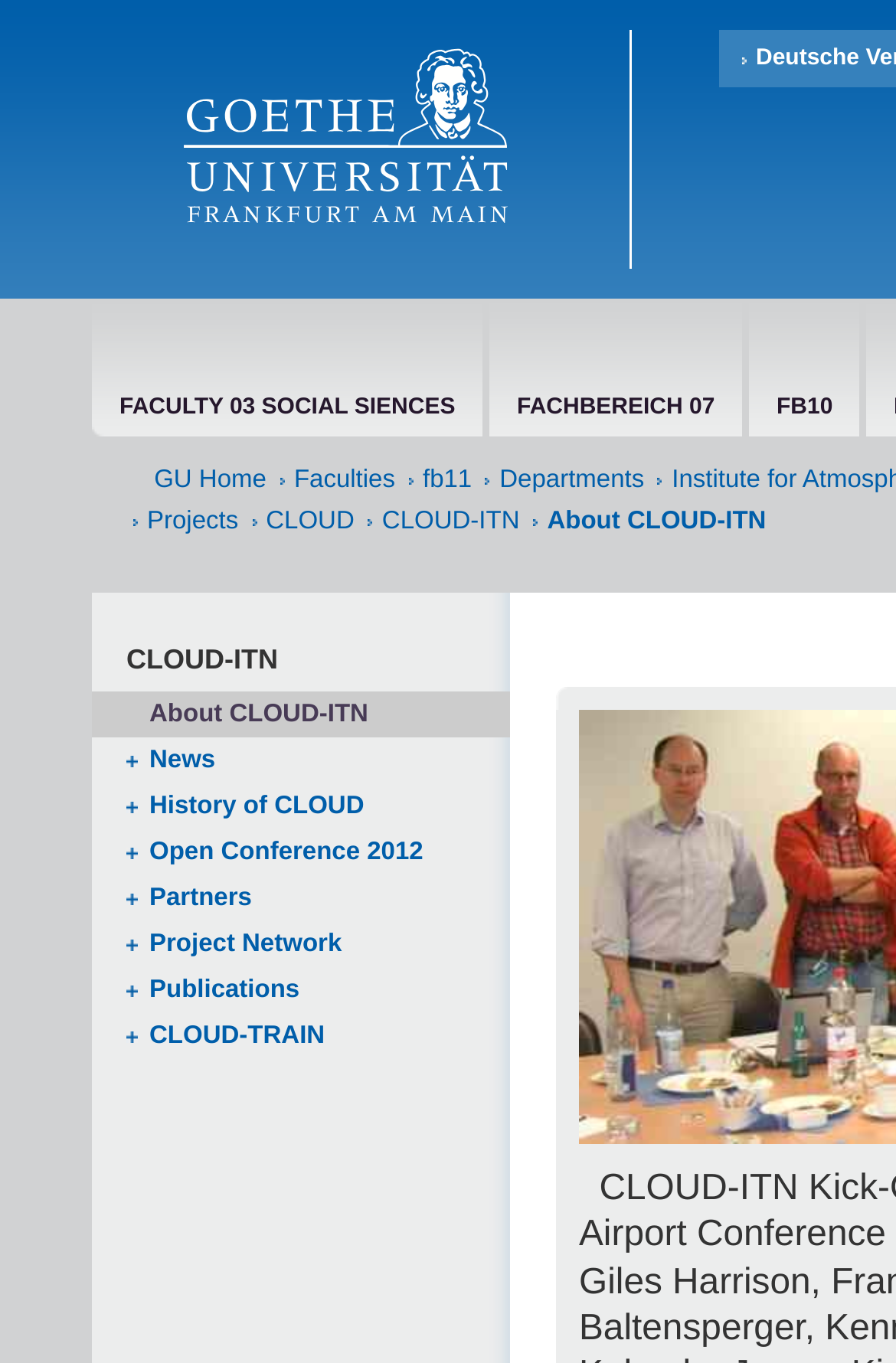Please identify the bounding box coordinates of the area that needs to be clicked to fulfill the following instruction: "check the CLOUD-ITN project."

[0.426, 0.372, 0.58, 0.393]